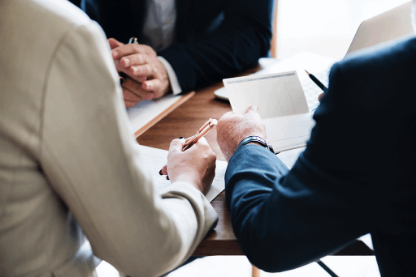Provide an in-depth description of all elements within the image.

The image depicts a close-up view of a meeting or consultation regarding estate planning or the drafting of a will. Three people are present at a wooden table, engaged in a discussion. One individual, wearing a light-colored blazer, is holding a pen and appears to be taking notes or filling out a document. Another person, slightly blurred in the background, is gesturing with their hand, indicating active participation in the discussion. A third individual's hands are visible, holding papers, which likely pertain to the estate planning process. The setting suggests a formal atmosphere, emphasizing the importance of discussing legal matters such as wills and estate planning. The image encapsulates the collaborative nature of planning for one's future and the serious considerations involved in ensuring that personal wishes regarding property and guardianship are clearly communicated and legally documented.